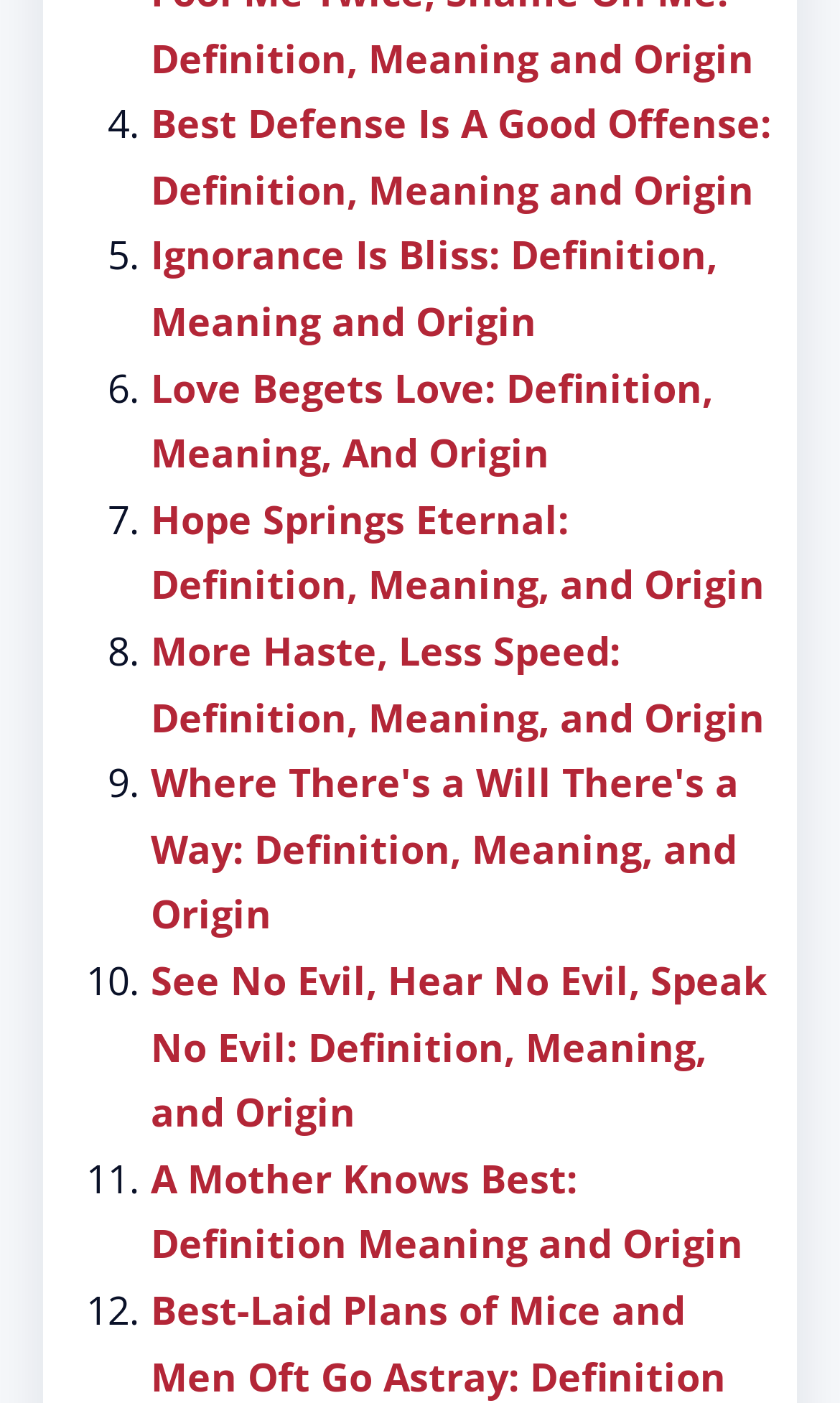Predict the bounding box coordinates of the area that should be clicked to accomplish the following instruction: "Click on the link to learn about the phrase 'Best Defense Is A Good Offense'". The bounding box coordinates should consist of four float numbers between 0 and 1, i.e., [left, top, right, bottom].

[0.179, 0.069, 0.918, 0.153]